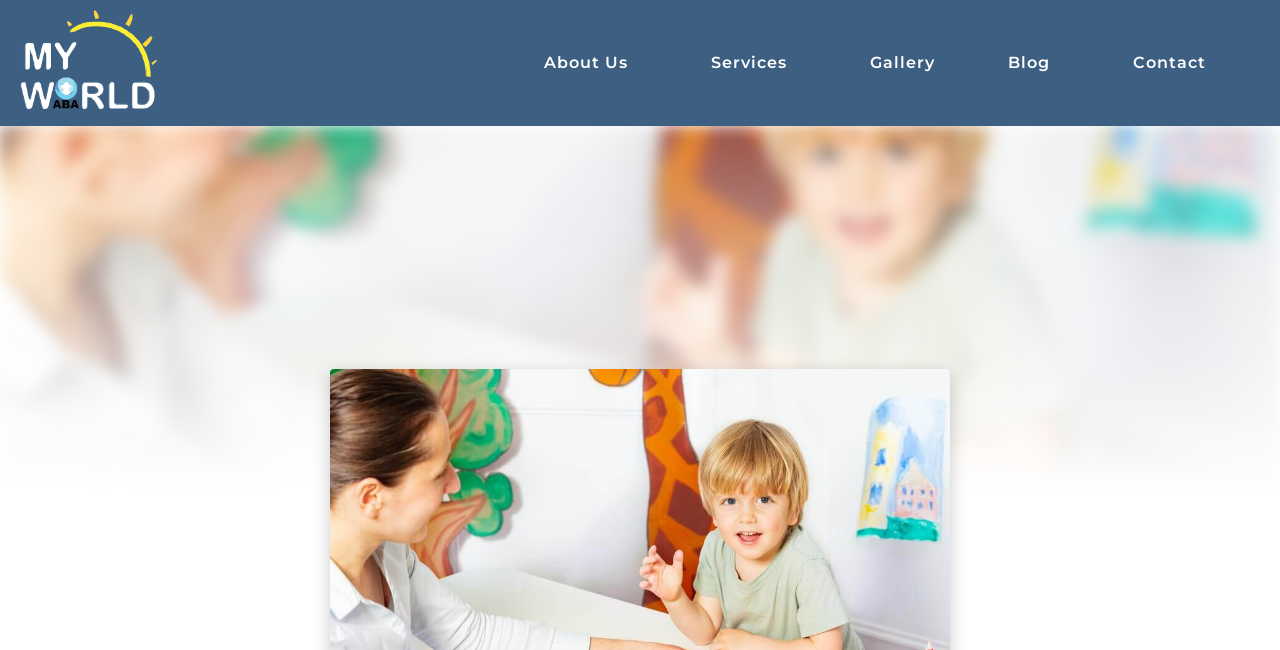Describe all the visual and textual components of the webpage comprehensively.

The webpage is about ABA therapy for autistic children, specifically discussing when they should begin therapy. At the top left corner, there is a white logo of "My World ABA" which is both a link and an image. 

Below the logo, there is a navigation menu with five links: "About Us", "Services", "Gallery", "Blog", and "Contact". These links are positioned horizontally, with "About Us" on the left and "Contact" on the right. Each link has a distinct position, with "About Us" starting from about 40% from the left edge and "Contact" ending at about 97% from the left edge.